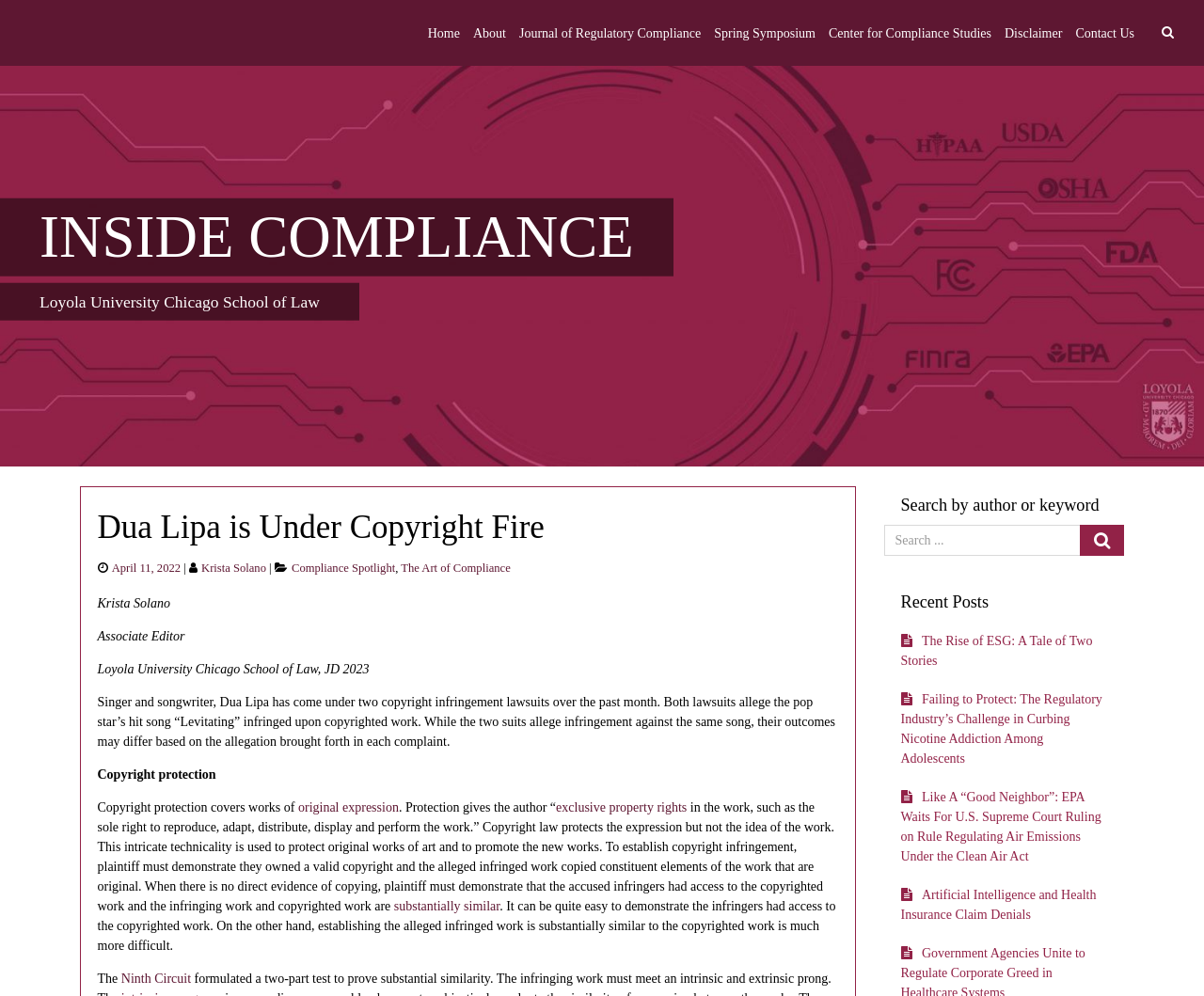Determine the bounding box coordinates of the UI element described below. Use the format (top-left x, top-left y, bottom-right x, bottom-right y) with floating point numbers between 0 and 1: April 11, 2022

[0.093, 0.564, 0.15, 0.577]